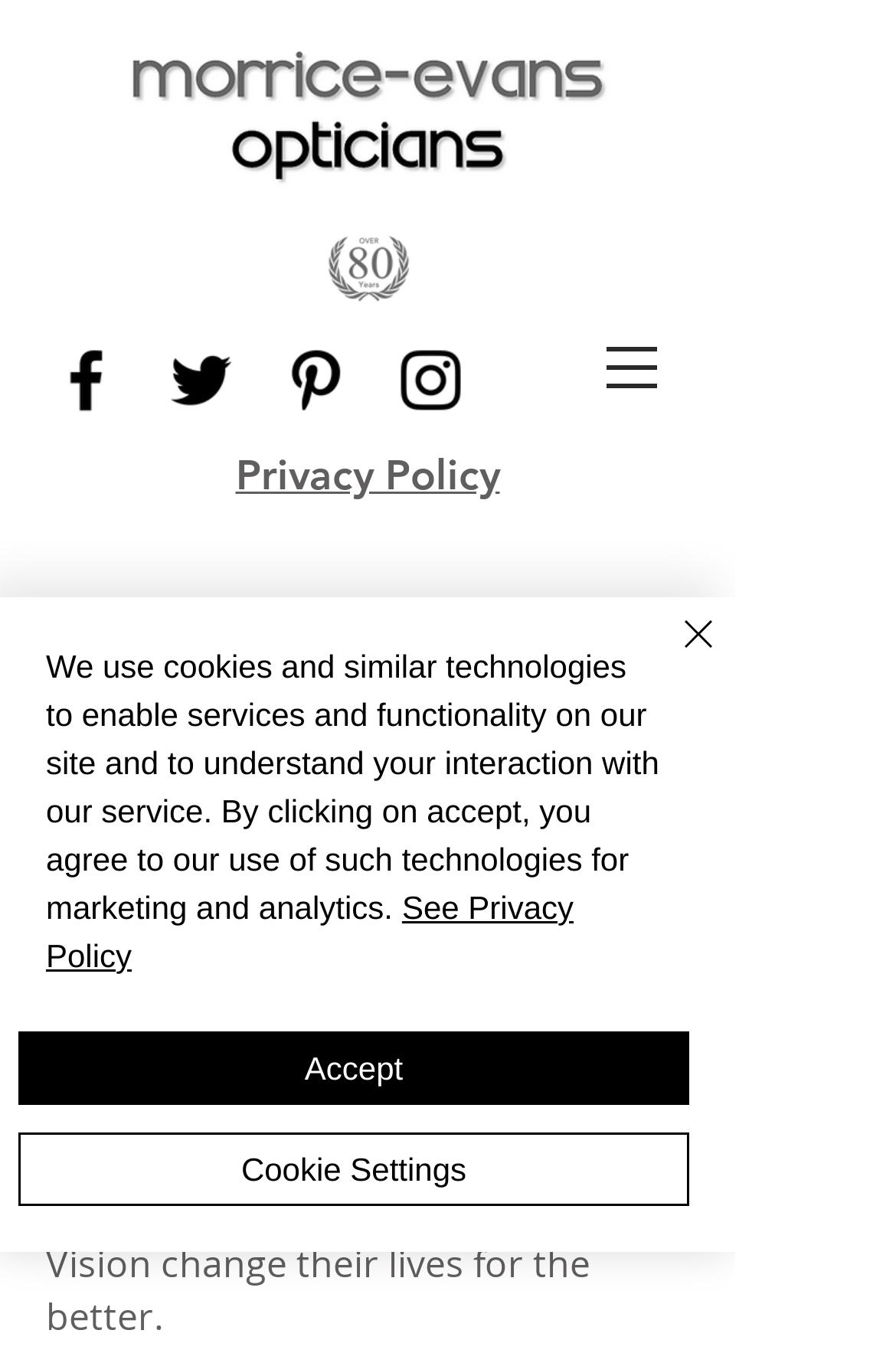Use a single word or phrase to answer this question: 
How many locations are mentioned?

2